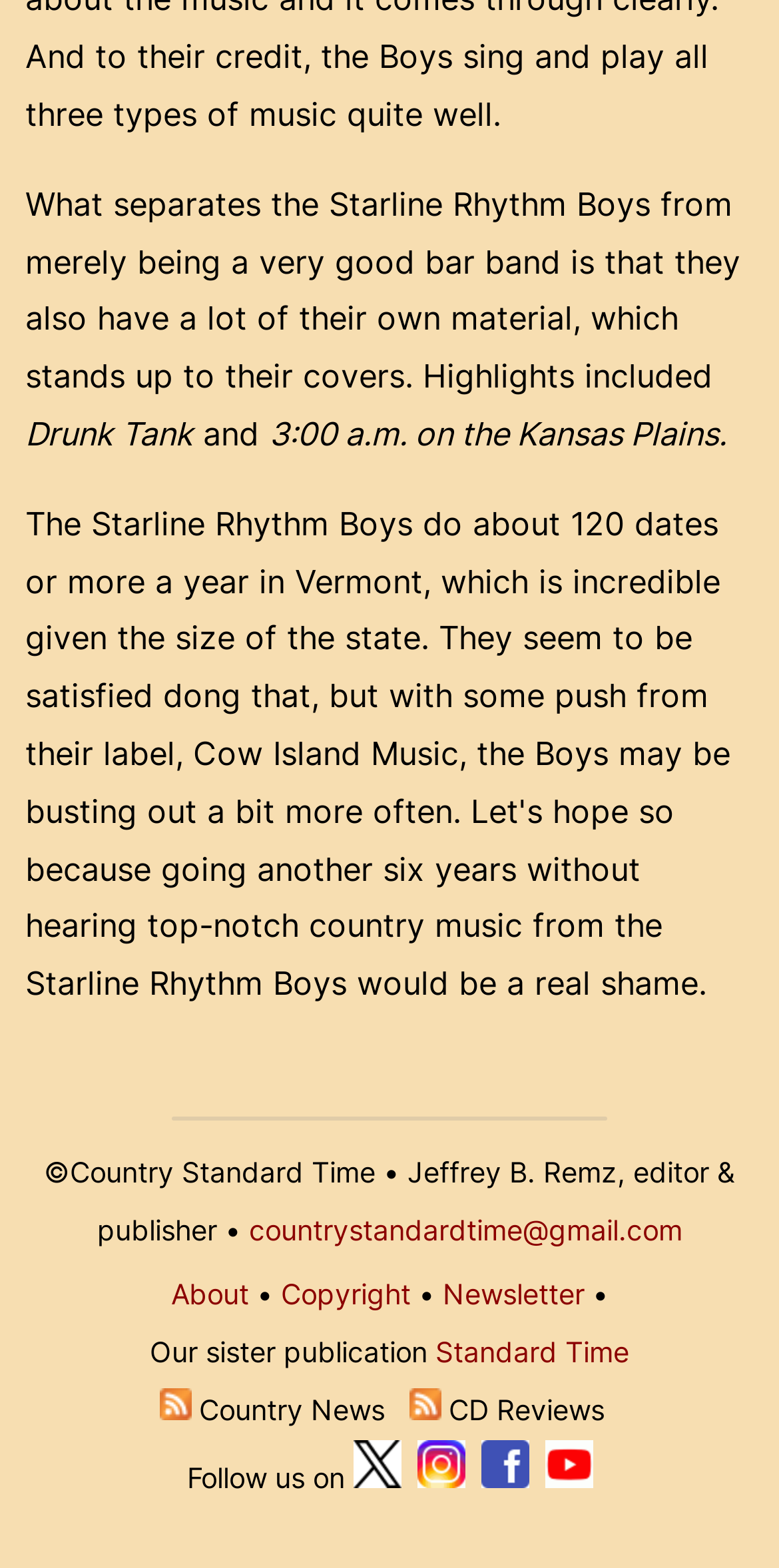How many social media platforms are mentioned at the bottom of the page?
Use the screenshot to answer the question with a single word or phrase.

4